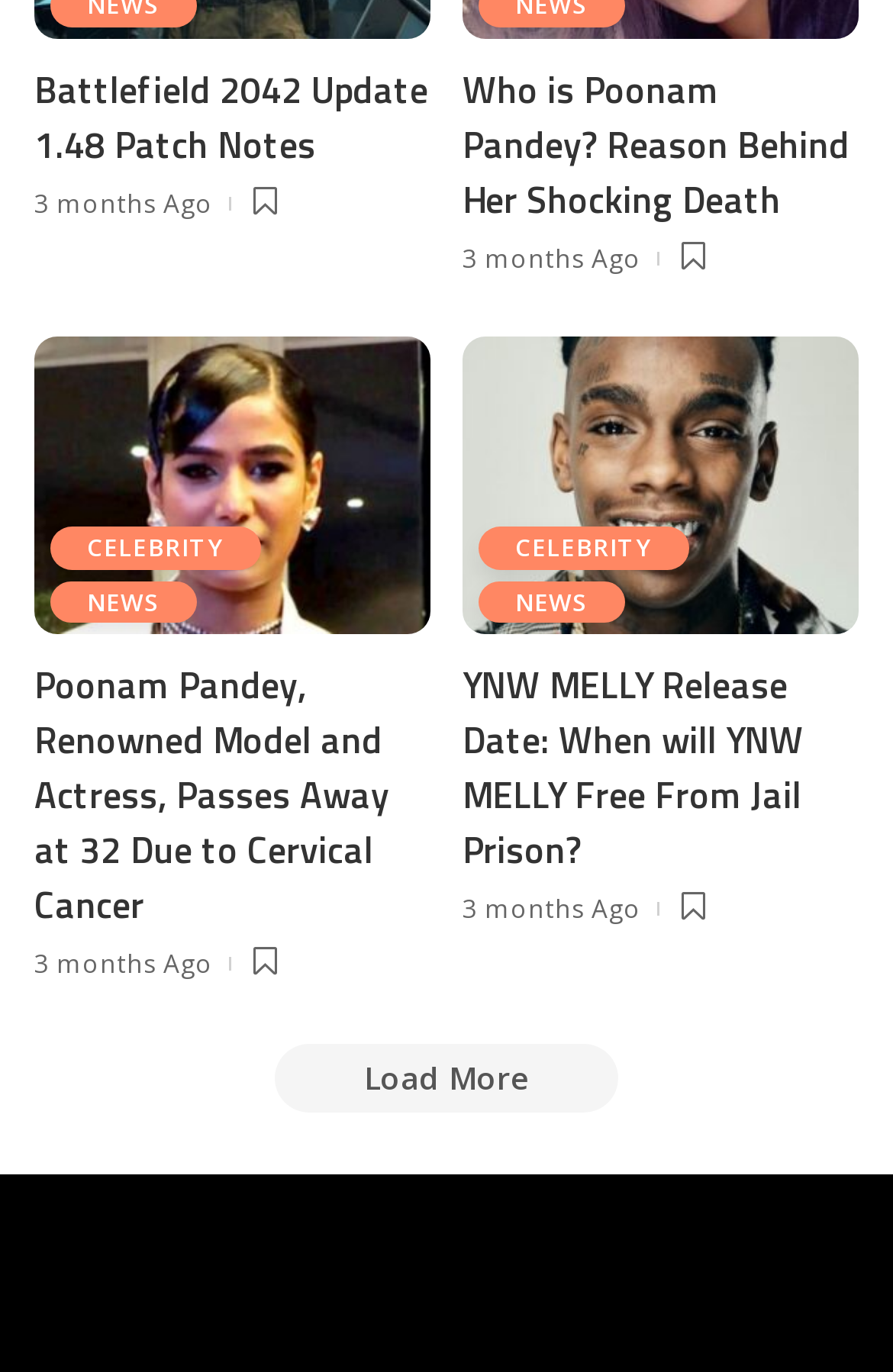Please identify the bounding box coordinates of the area that needs to be clicked to follow this instruction: "Explore celebrity news".

[0.056, 0.384, 0.294, 0.415]